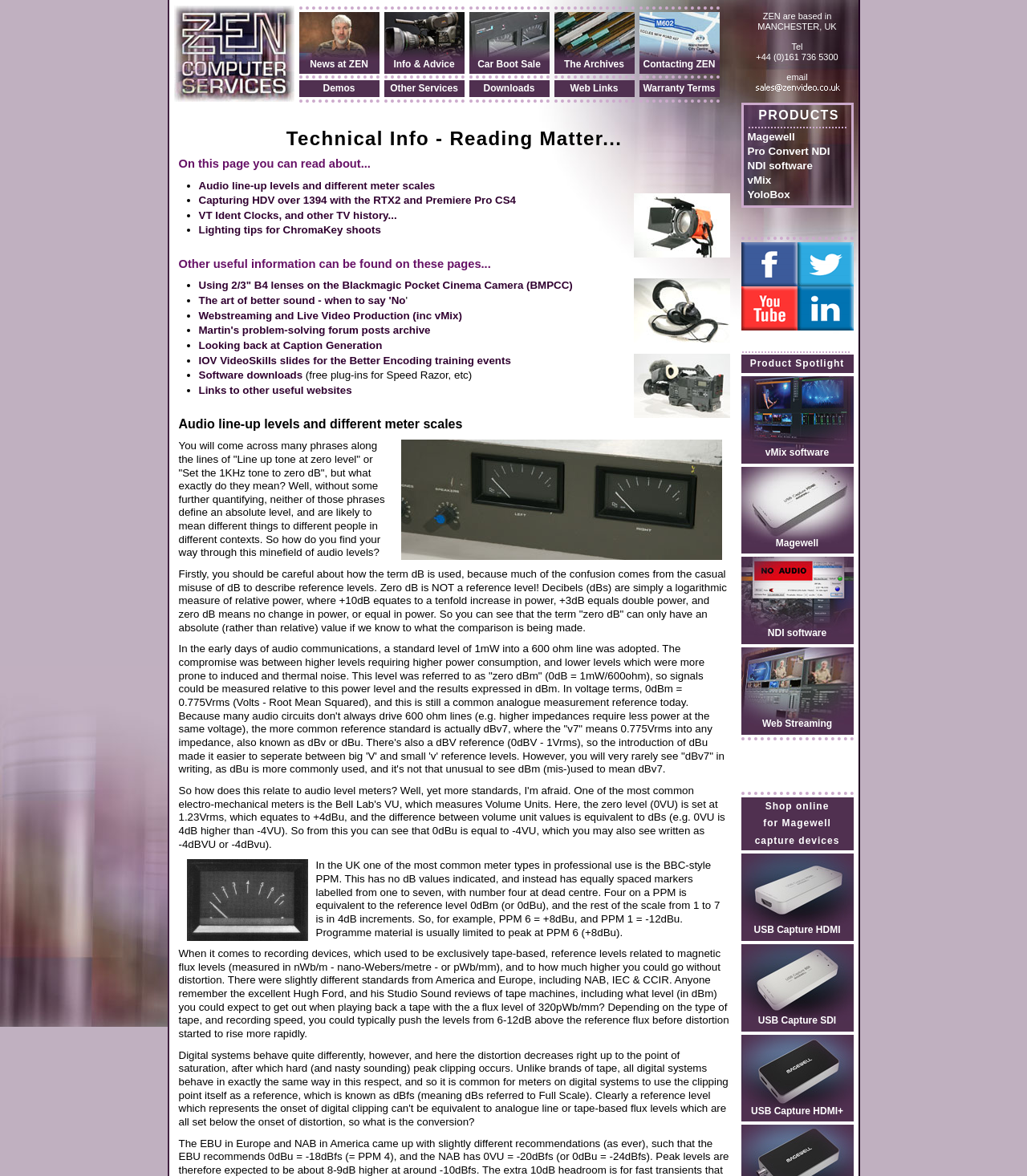Identify the bounding box coordinates necessary to click and complete the given instruction: "Click on the 'Magewell' link".

[0.728, 0.111, 0.774, 0.122]